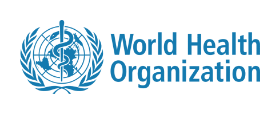What is the World Health Organization a part of?
Based on the visual information, provide a detailed and comprehensive answer.

The World Health Organization is a specialized agency of the United Nations, established to direct and coordinate international health efforts, which means it is a part of the larger UN system and works closely with other UN agencies to achieve its goals.